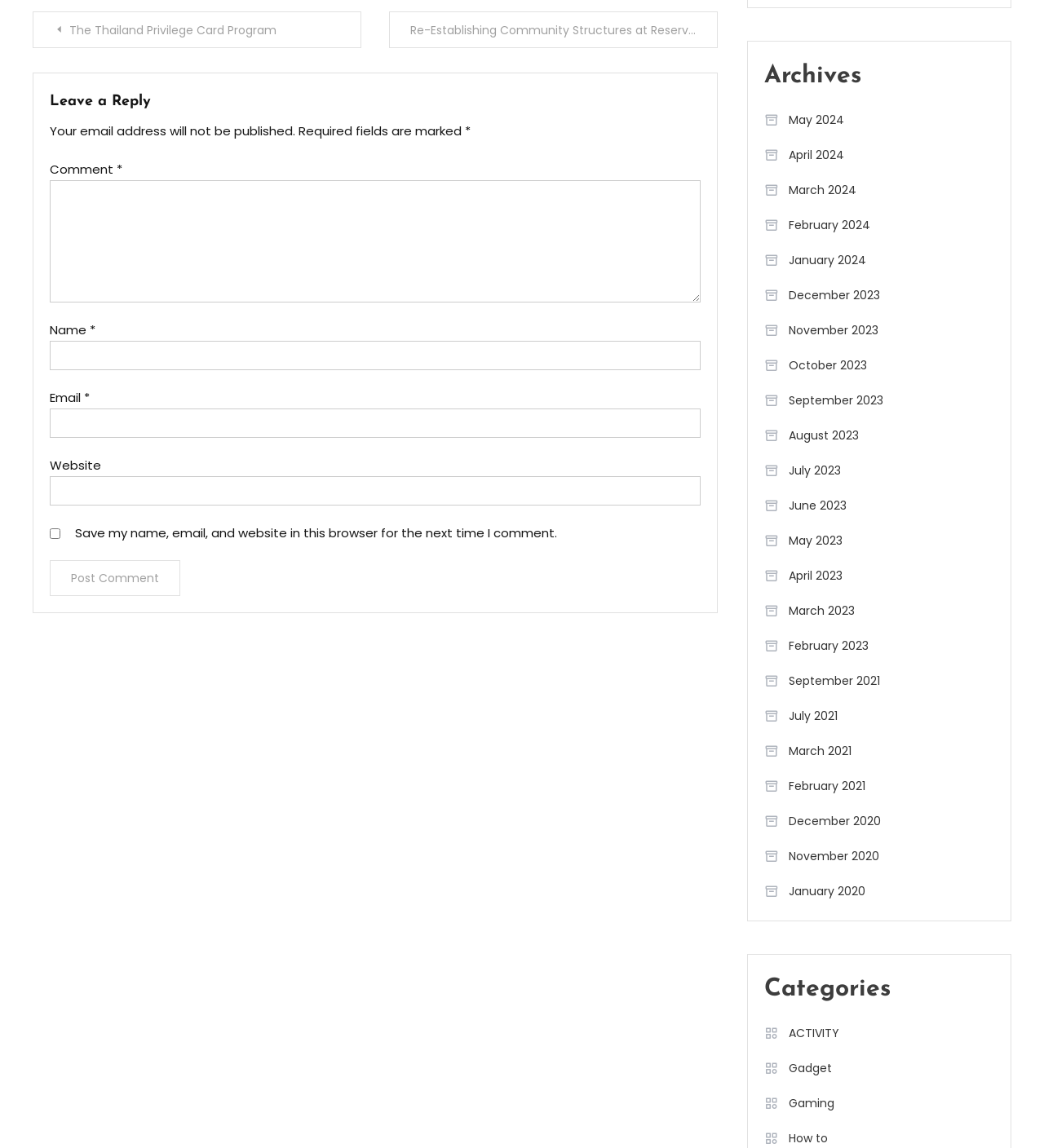Please specify the bounding box coordinates of the region to click in order to perform the following instruction: "Click on the 'The Thailand Privilege Card Program' link".

[0.031, 0.01, 0.346, 0.042]